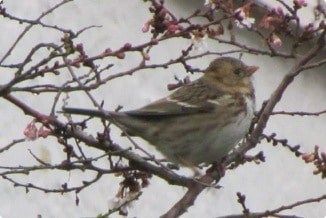Please answer the following query using a single word or phrase: 
Where is the Harris's Sparrow native to?

Mississippi Valley